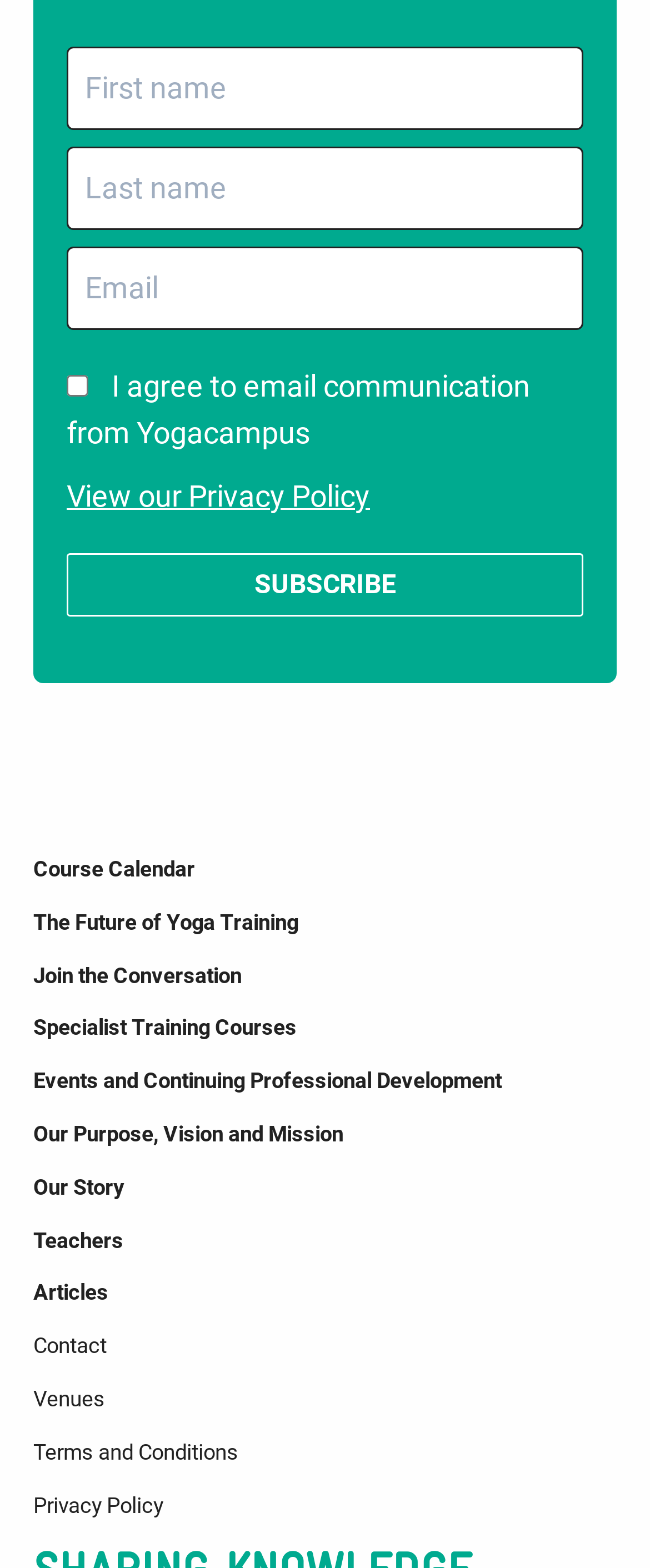What is the function of the 'Subscribe' button?
From the image, provide a succinct answer in one word or a short phrase.

To subscribe to a newsletter or service